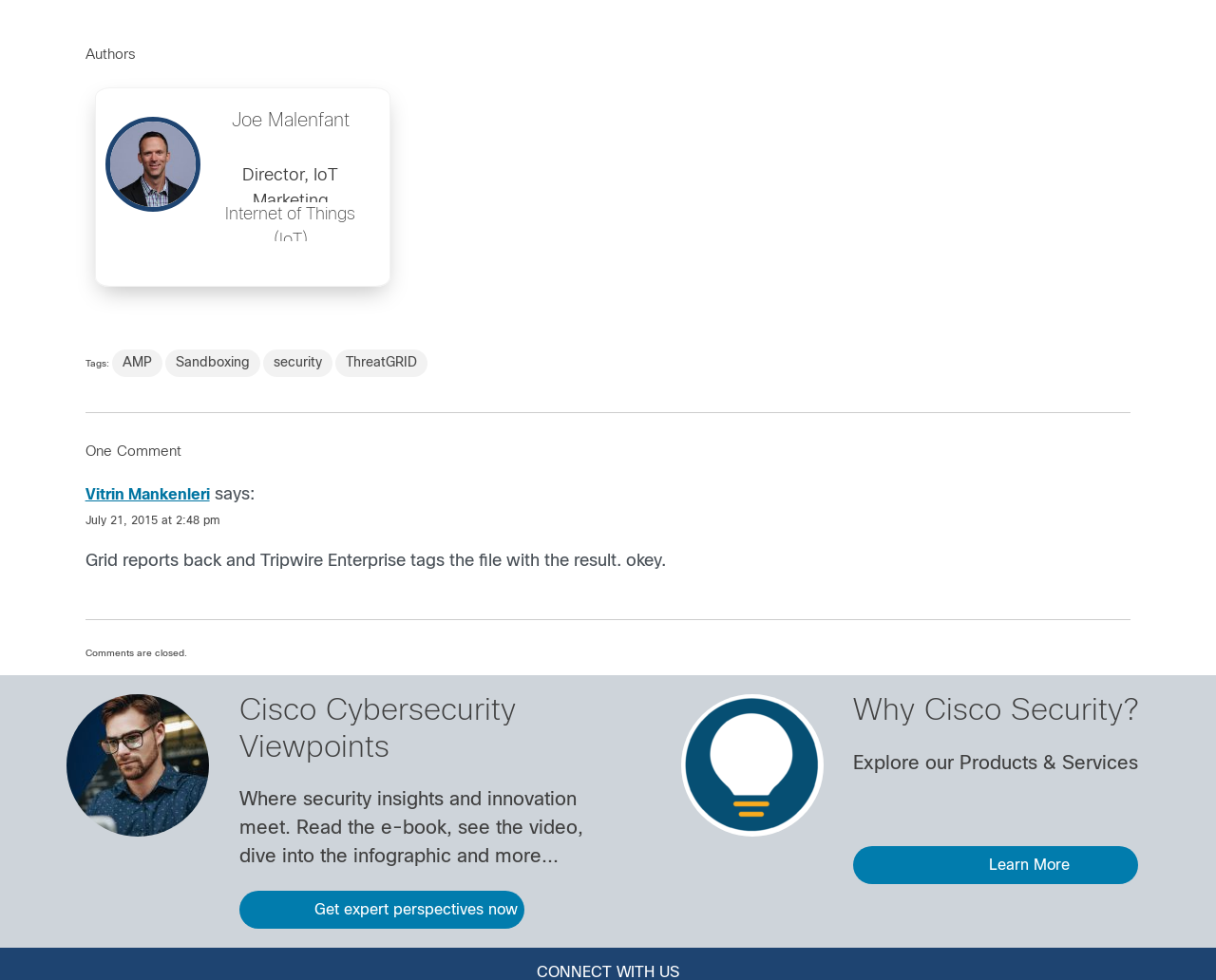Locate the bounding box coordinates of the element that should be clicked to fulfill the instruction: "Leave a comment".

None